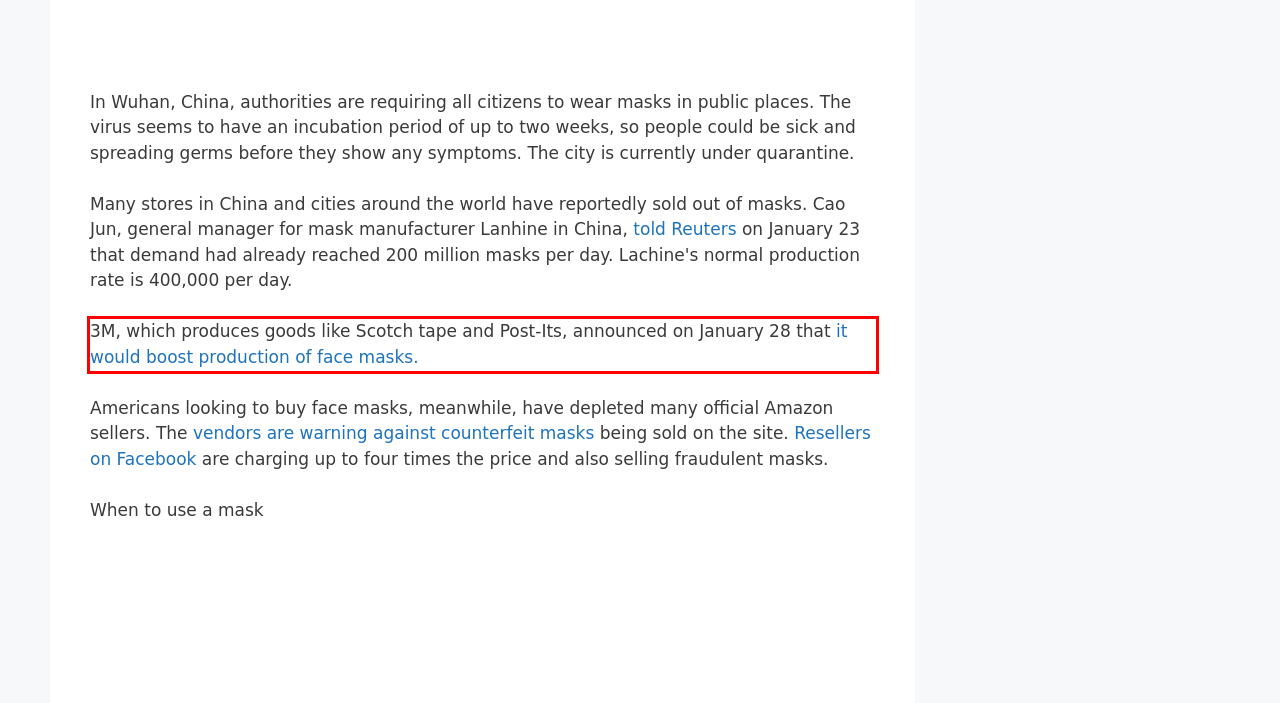There is a UI element on the webpage screenshot marked by a red bounding box. Extract and generate the text content from within this red box.

3M, which produces goods like Scotch tape and Post-Its, announced on January 28 that it would boost production of face masks.